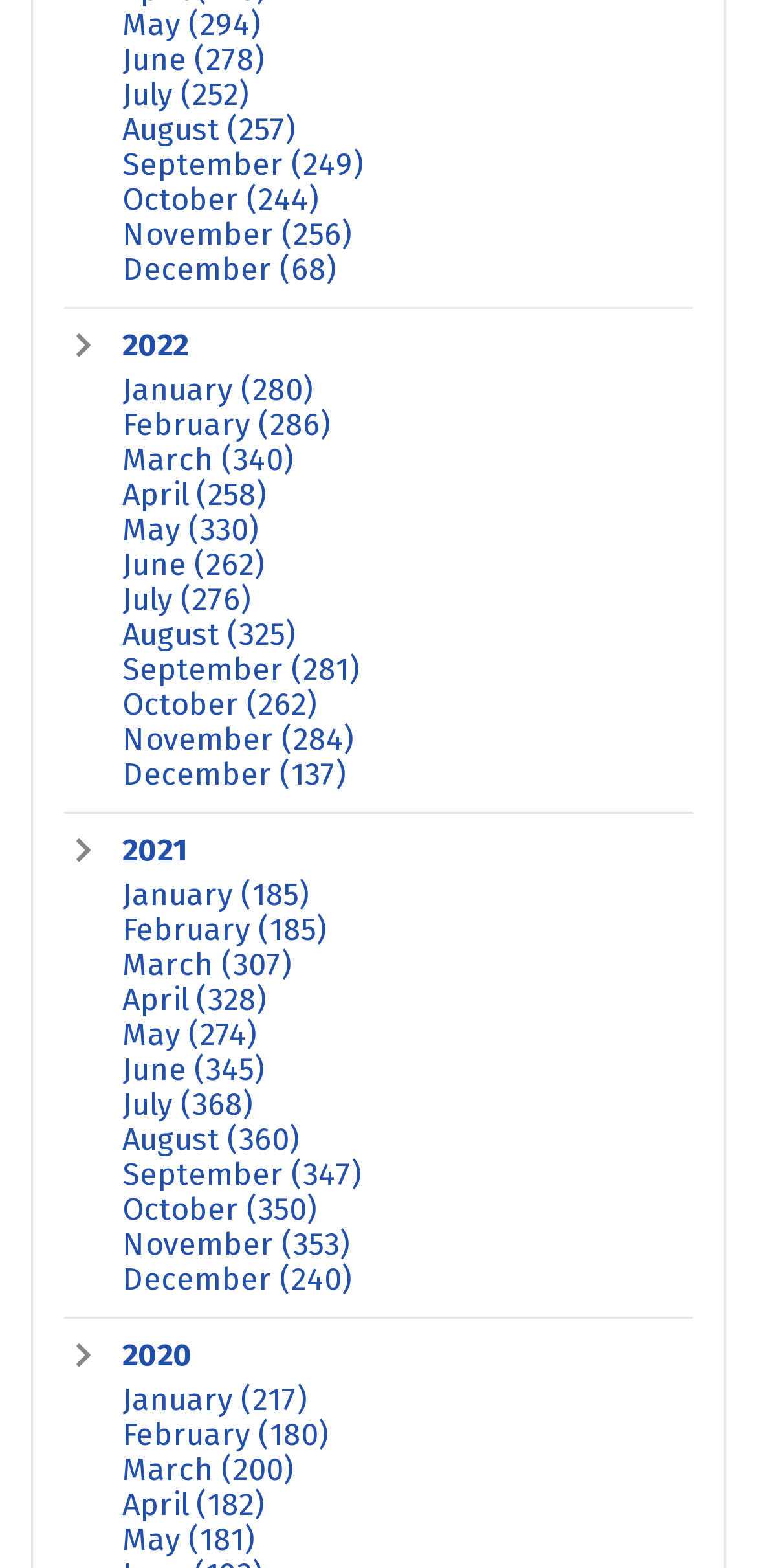Can you pinpoint the bounding box coordinates for the clickable element required for this instruction: "Go to December 2021"? The coordinates should be four float numbers between 0 and 1, i.e., [left, top, right, bottom].

[0.162, 0.483, 0.456, 0.505]